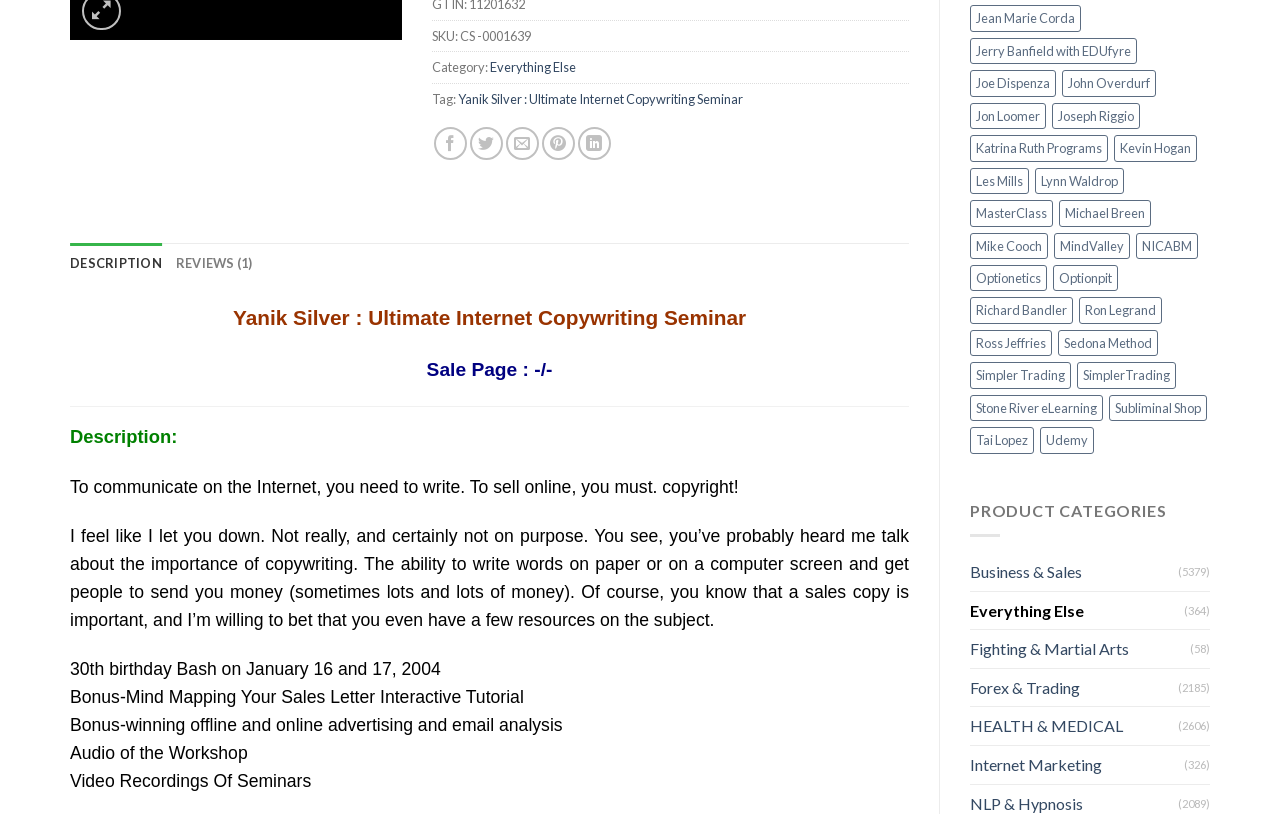Bounding box coordinates must be specified in the format (top-left x, top-left y, bottom-right x, bottom-right y). All values should be floating point numbers between 0 and 1. What are the bounding box coordinates of the UI element described as: Optionetics

[0.758, 0.326, 0.818, 0.358]